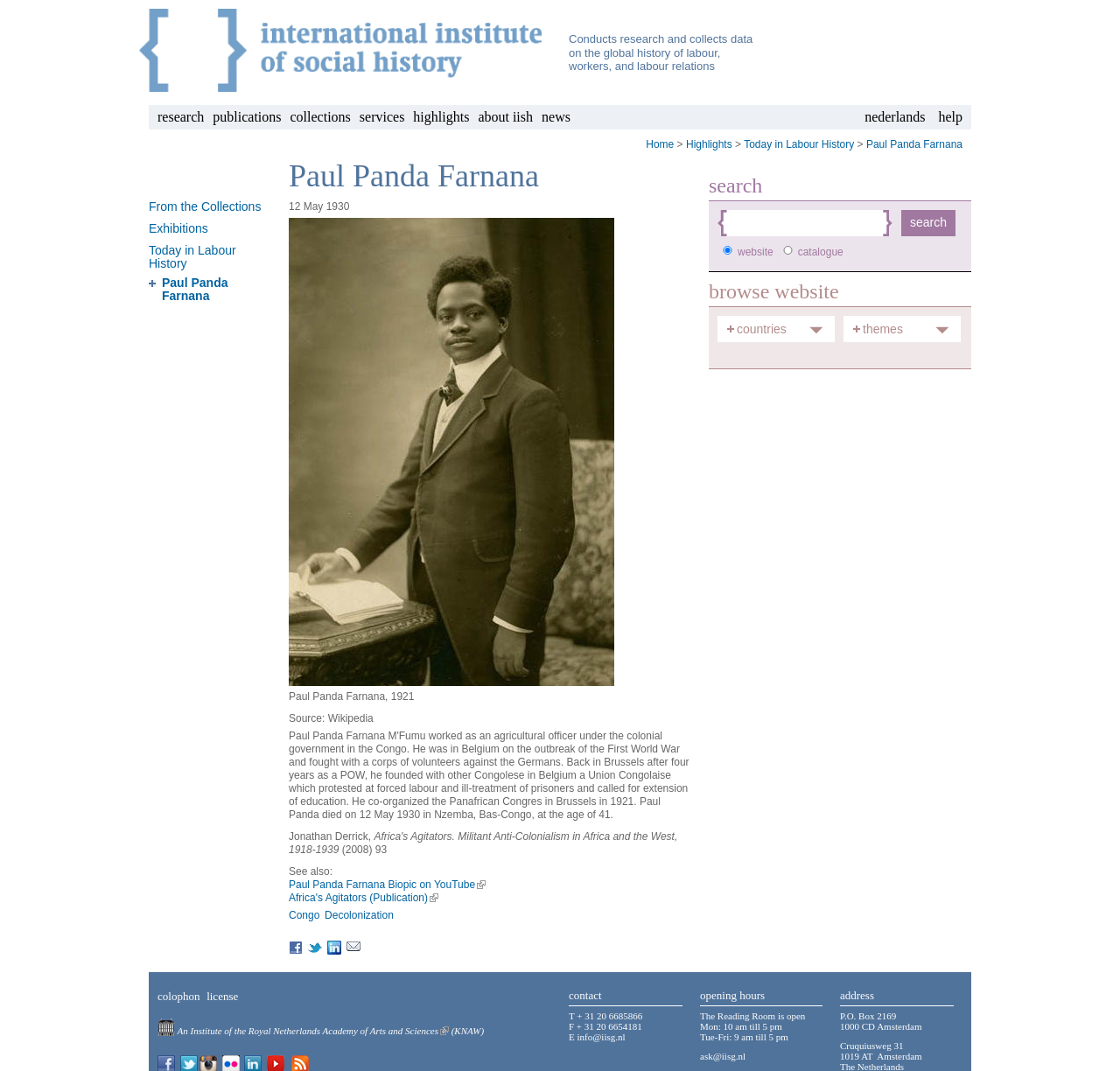What social media platforms are available on this webpage?
Analyze the image and deliver a detailed answer to the question.

I found the answer by looking at the links 'Facebook logo', 'Twitter logo', 'LinkedIn logo', and 'Forward logo' which suggest that these social media platforms are available on this webpage.